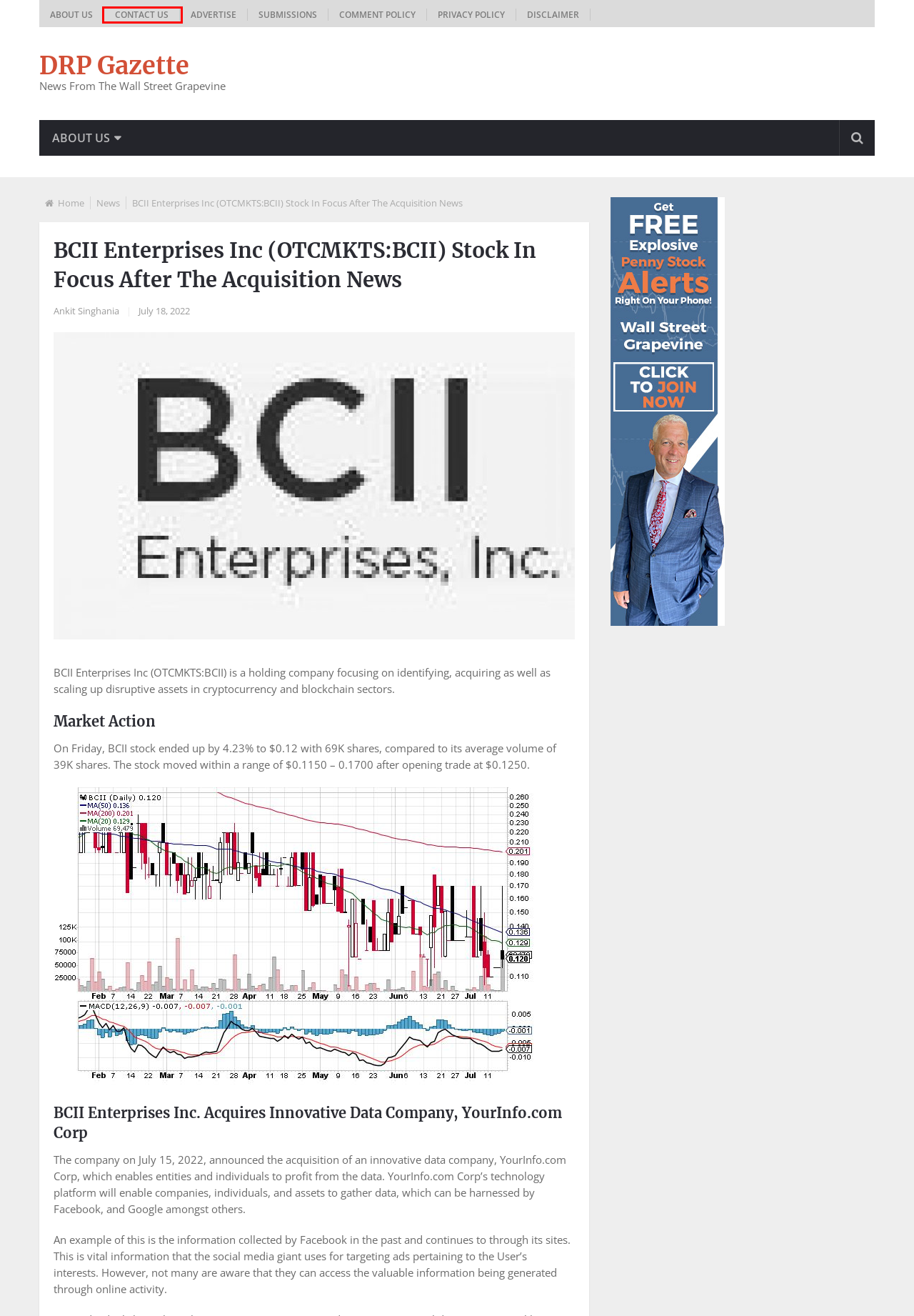Using the screenshot of a webpage with a red bounding box, pick the webpage description that most accurately represents the new webpage after the element inside the red box is clicked. Here are the candidates:
A. DRP Gazette - News From The Wall Street Grapevine
B. Advertise - DRP Gazette
C. Submissions - DRP Gazette
D. Comment Policy - DRP Gazette
E. About Us - DRP Gazette
F. Contact Us - DRP Gazette
G. Privacy Policy - DRP Gazette
H. News Archives - DRP Gazette

F